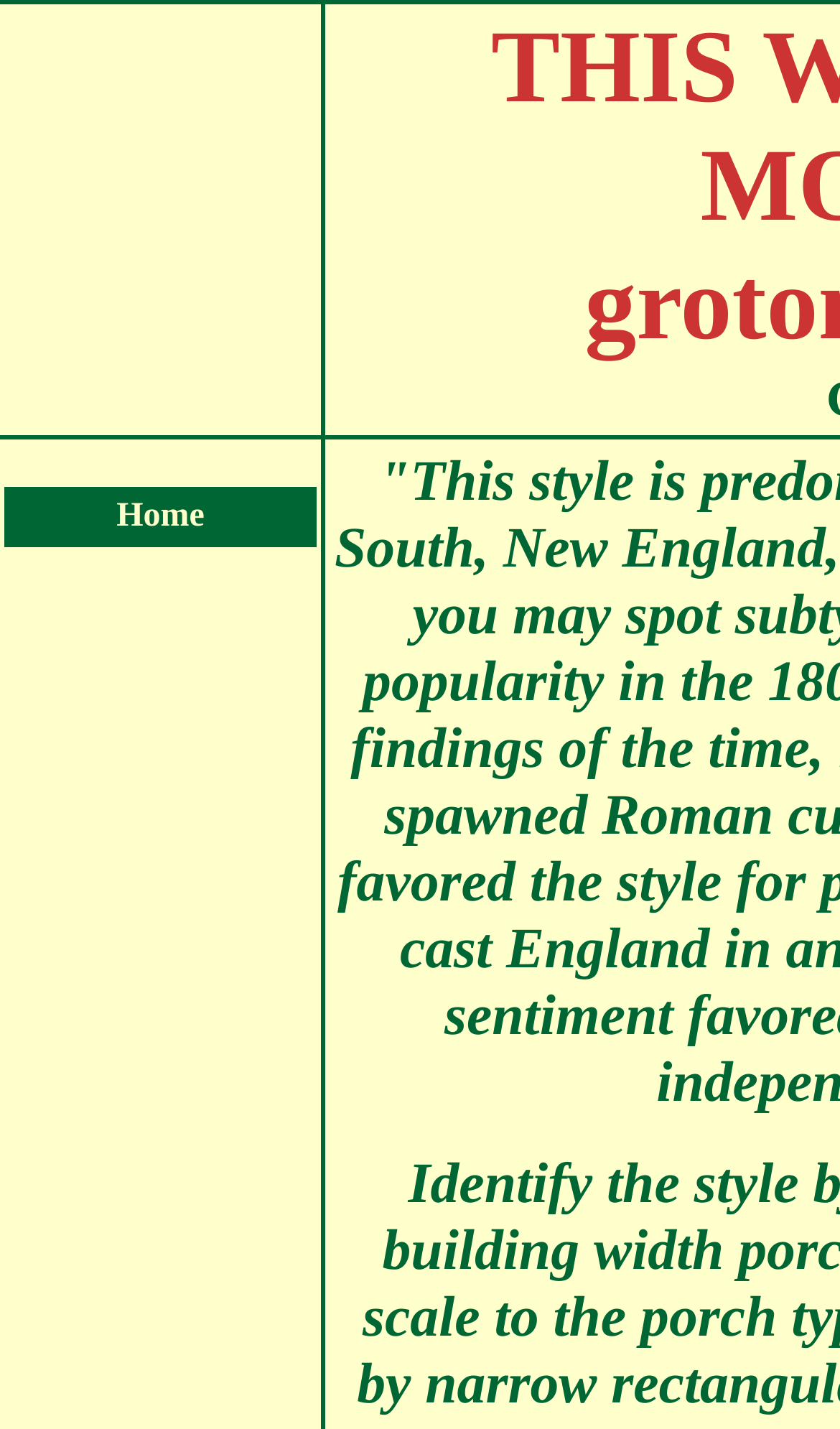How many columns are in the top table?
Based on the screenshot, respond with a single word or phrase.

4